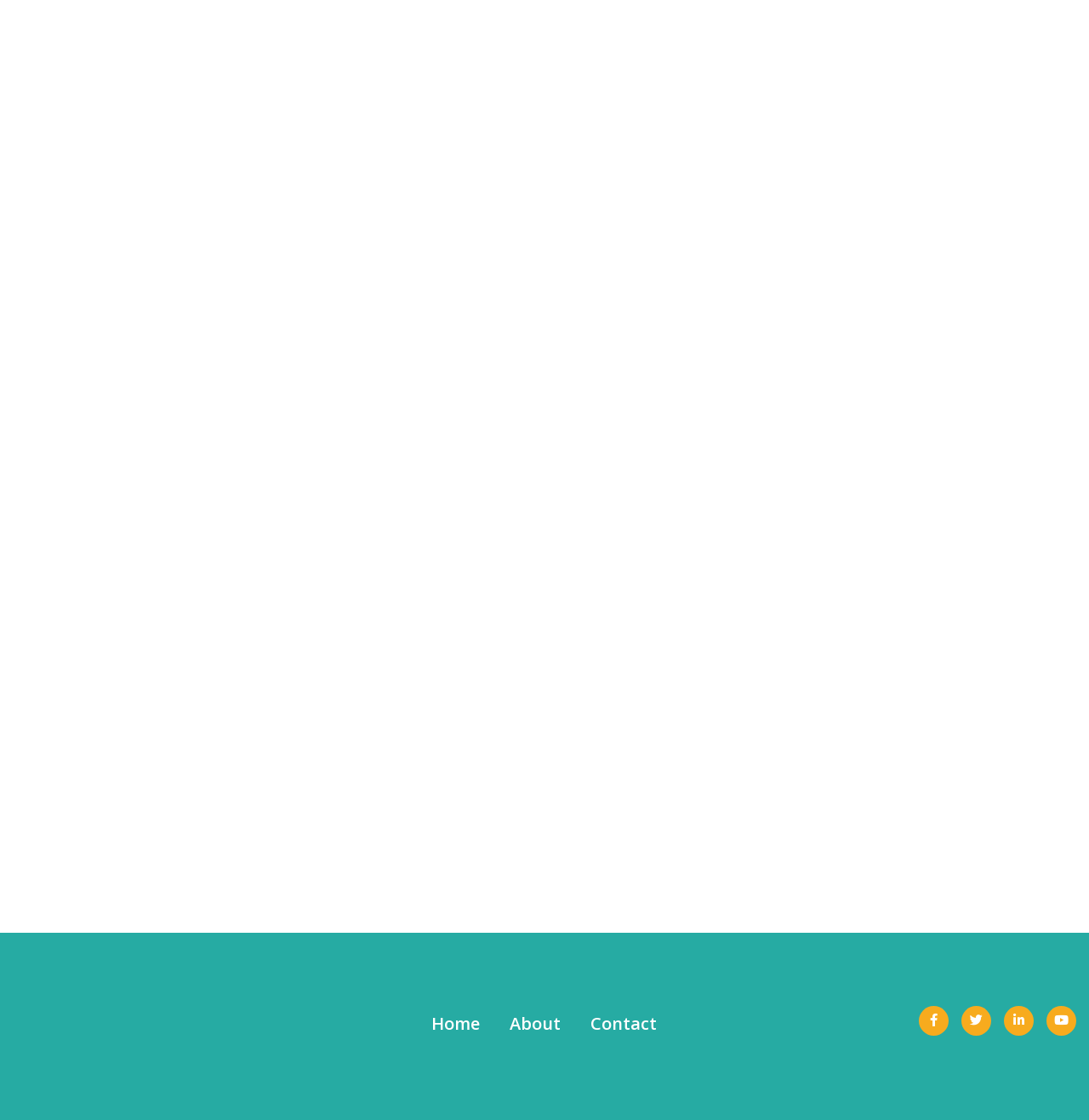Answer the question below in one word or phrase:
What is the last menu item?

Contact